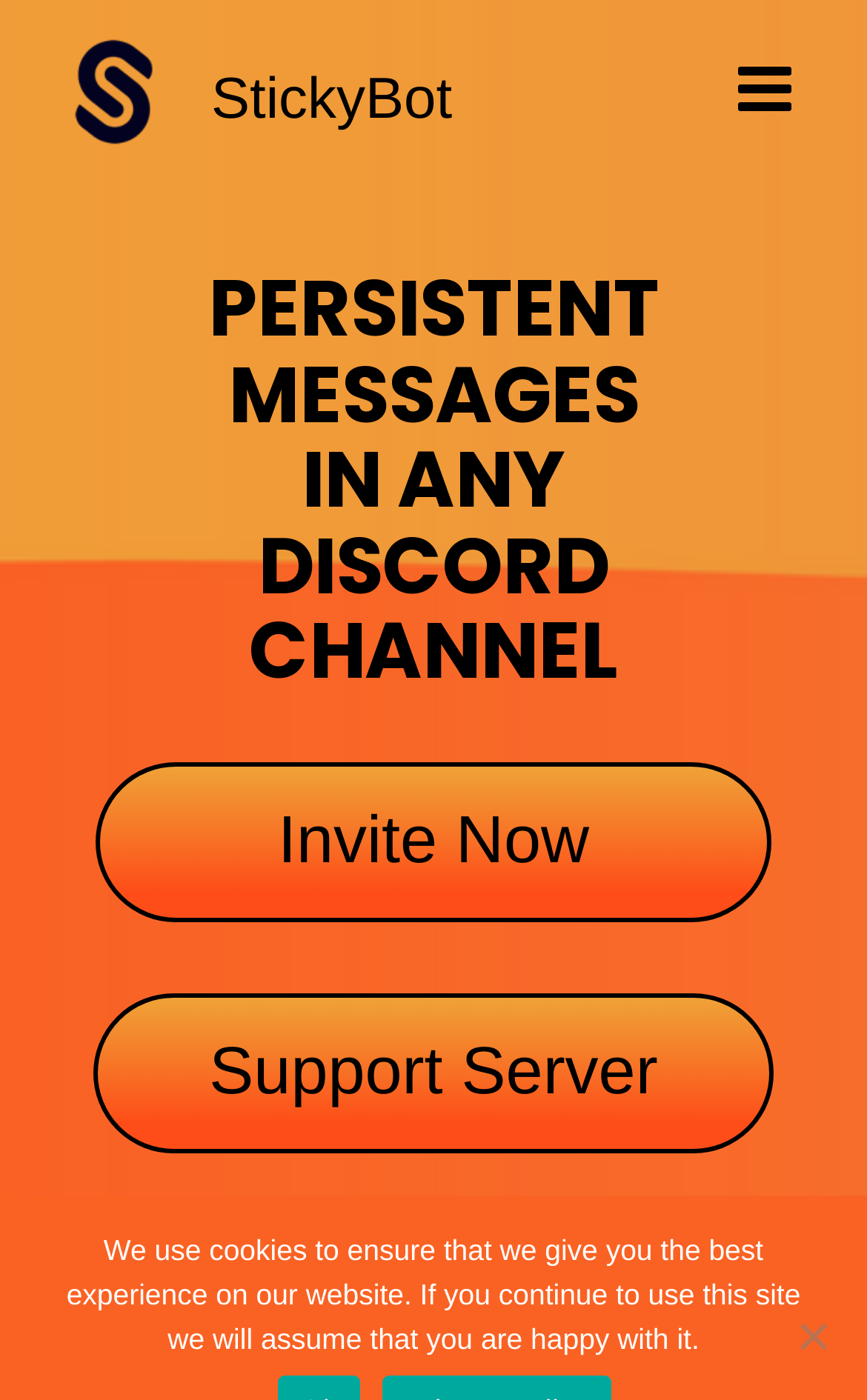What is the name of the bot?
Provide an in-depth and detailed explanation in response to the question.

The name of the bot can be found in the top-left corner of the webpage, where it says 'StickyBot StickyBot' with an image of the bot's logo next to it.